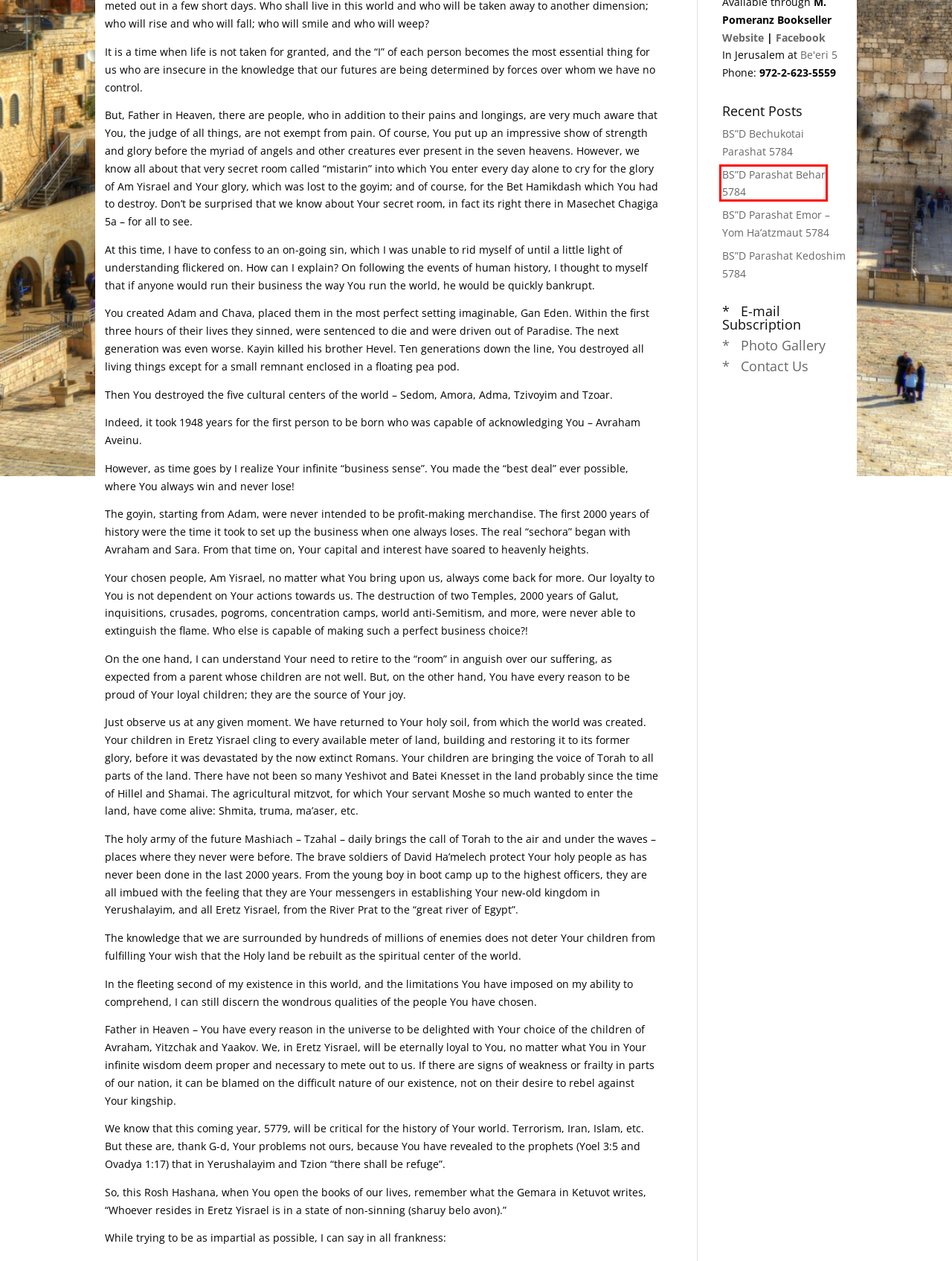You have been given a screenshot of a webpage with a red bounding box around a UI element. Select the most appropriate webpage description for the new webpage that appears after clicking the element within the red bounding box. The choices are:
A. BS”D Parashat Kedoshim 5784 | Rabbi Nachman Kahana
B. Rosh HaShana 5779 - Rabbi Nachman Kahana
C. Videos | Rabbi Nachman Kahana
D. BS”D Parashat Behar 5784 | Rabbi Nachman Kahana
E. E-mail Newsletter Registration | Rabbi Nachman Kahana
F. Rabbi Nachman Kahana
G. BS”D Parashat Emor – Yom Ha’atzmaut 5784 | Rabbi Nachman Kahana
H. Reflections from Yerushalayim | Rabbi Nachman Kahana

D